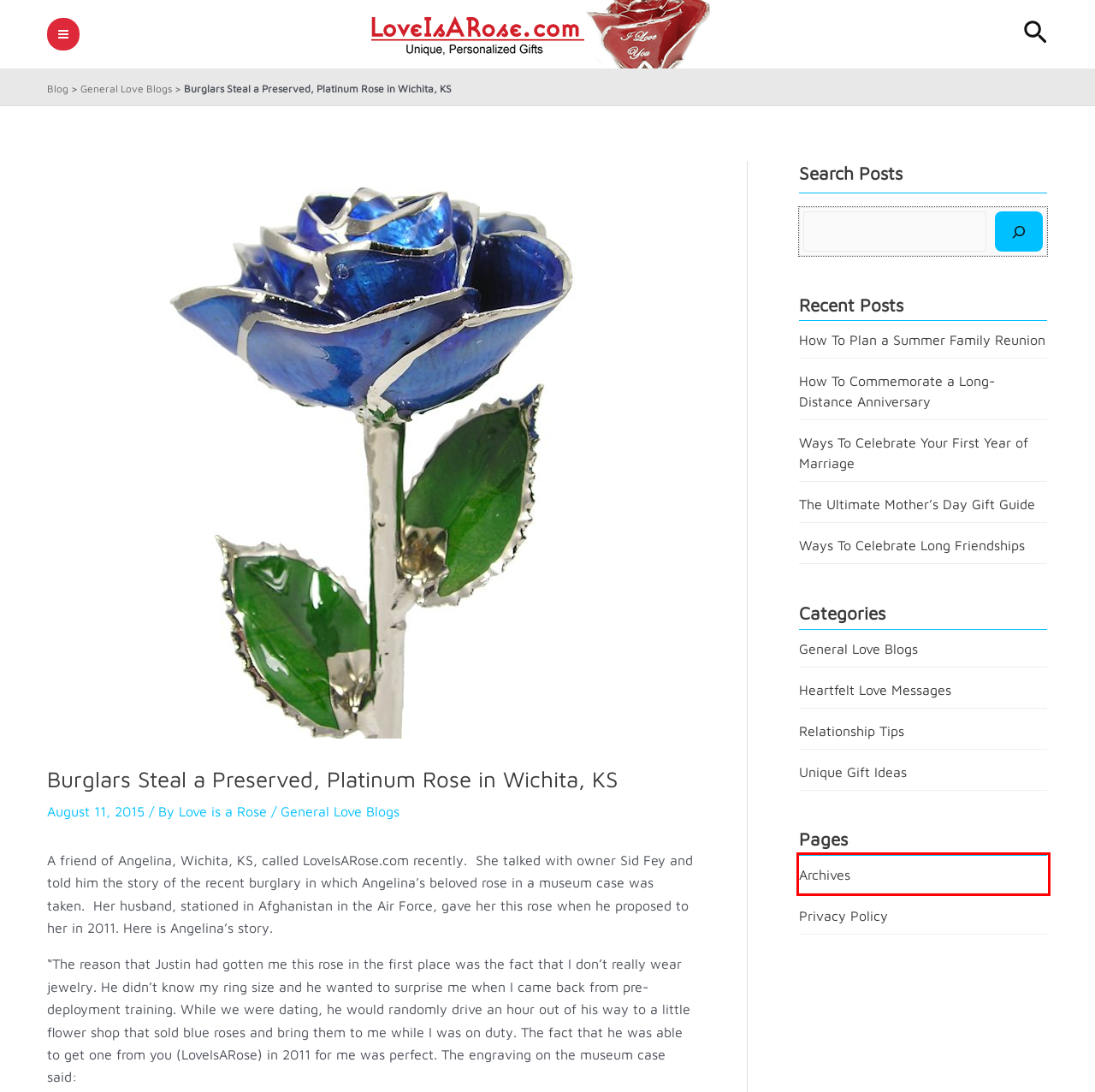Examine the screenshot of the webpage, which includes a red bounding box around an element. Choose the best matching webpage description for the page that will be displayed after clicking the element inside the red bounding box. Here are the candidates:
A. How To Plan a Summer Family Reunion
B. Heartfelt Love Messages Archives : Love Is A Rose Blog
C. The Ultimate Mother's Day Gift Guide
D. How To Commemorate a Long-Distance Anniversary
E. Archives : Love Is A Rose Blog
F. Platinum Trimmed Rose: 11" Dark Blue Rose: Love Is A Rose
G. Relationship Tips Archives : Love Is A Rose Blog
H. Unique Gift Ideas Archives : Love Is A Rose Blog

E